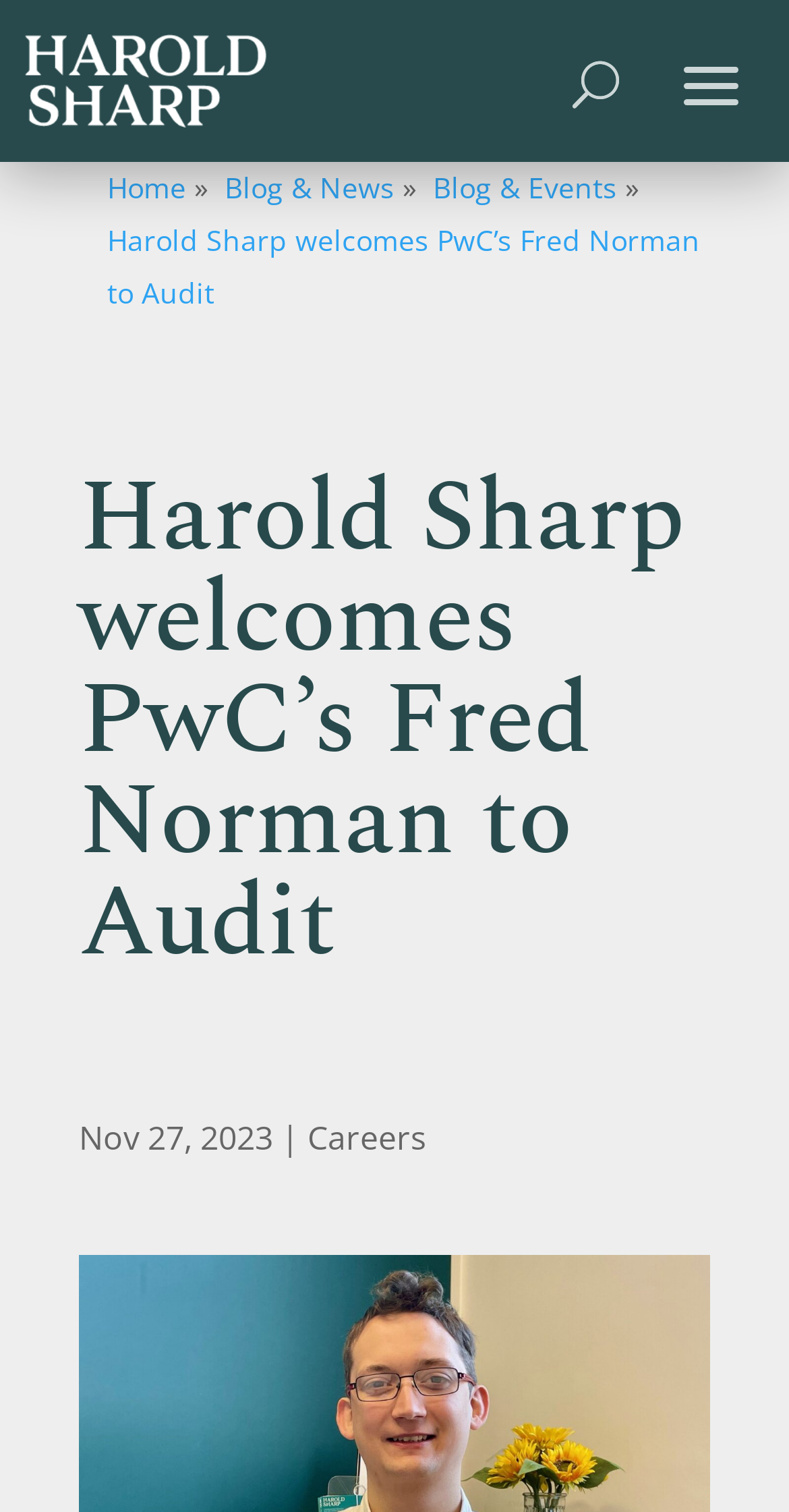What is the principal heading displayed on the webpage?

Harold Sharp welcomes PwC’s Fred Norman to Audit